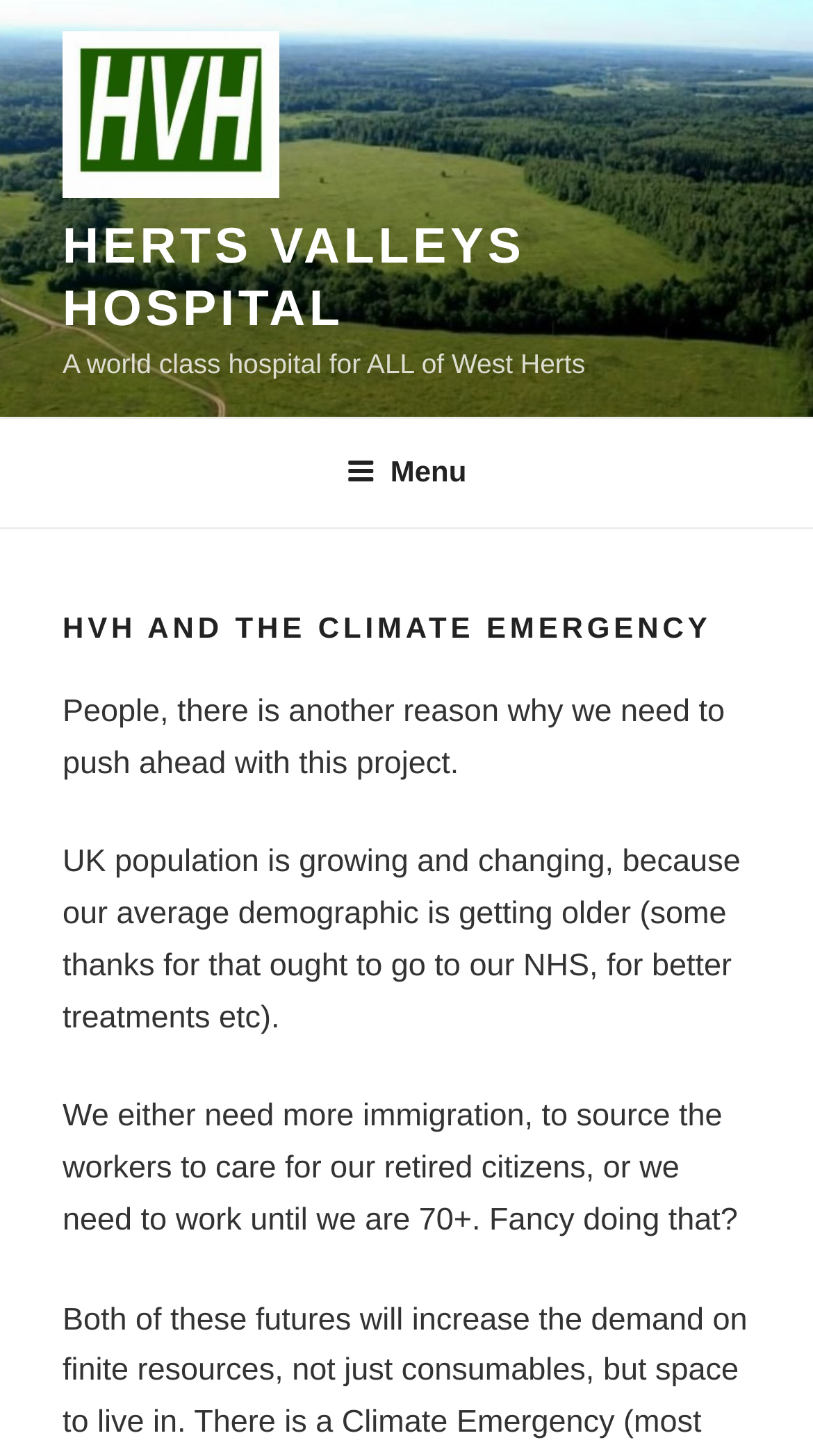Identify the bounding box coordinates for the UI element mentioned here: "parent_node: HERTS VALLEYS HOSPITAL". Provide the coordinates as four float values between 0 and 1, i.e., [left, top, right, bottom].

[0.077, 0.021, 0.381, 0.149]